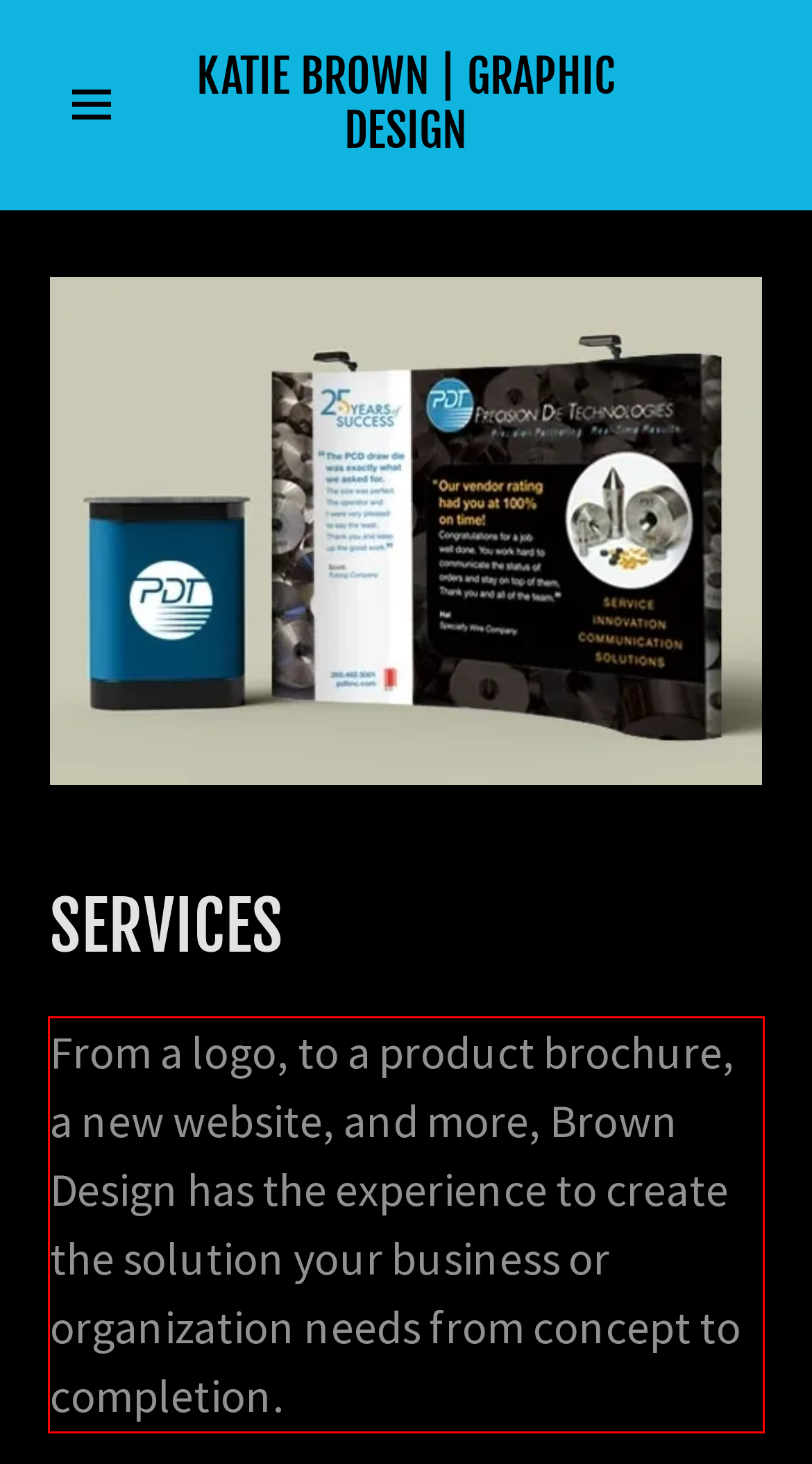You have a screenshot with a red rectangle around a UI element. Recognize and extract the text within this red bounding box using OCR.

From a logo, to a product brochure, a new website, and more, Brown Design has the experience to create the solution your business or organization needs from concept to completion.